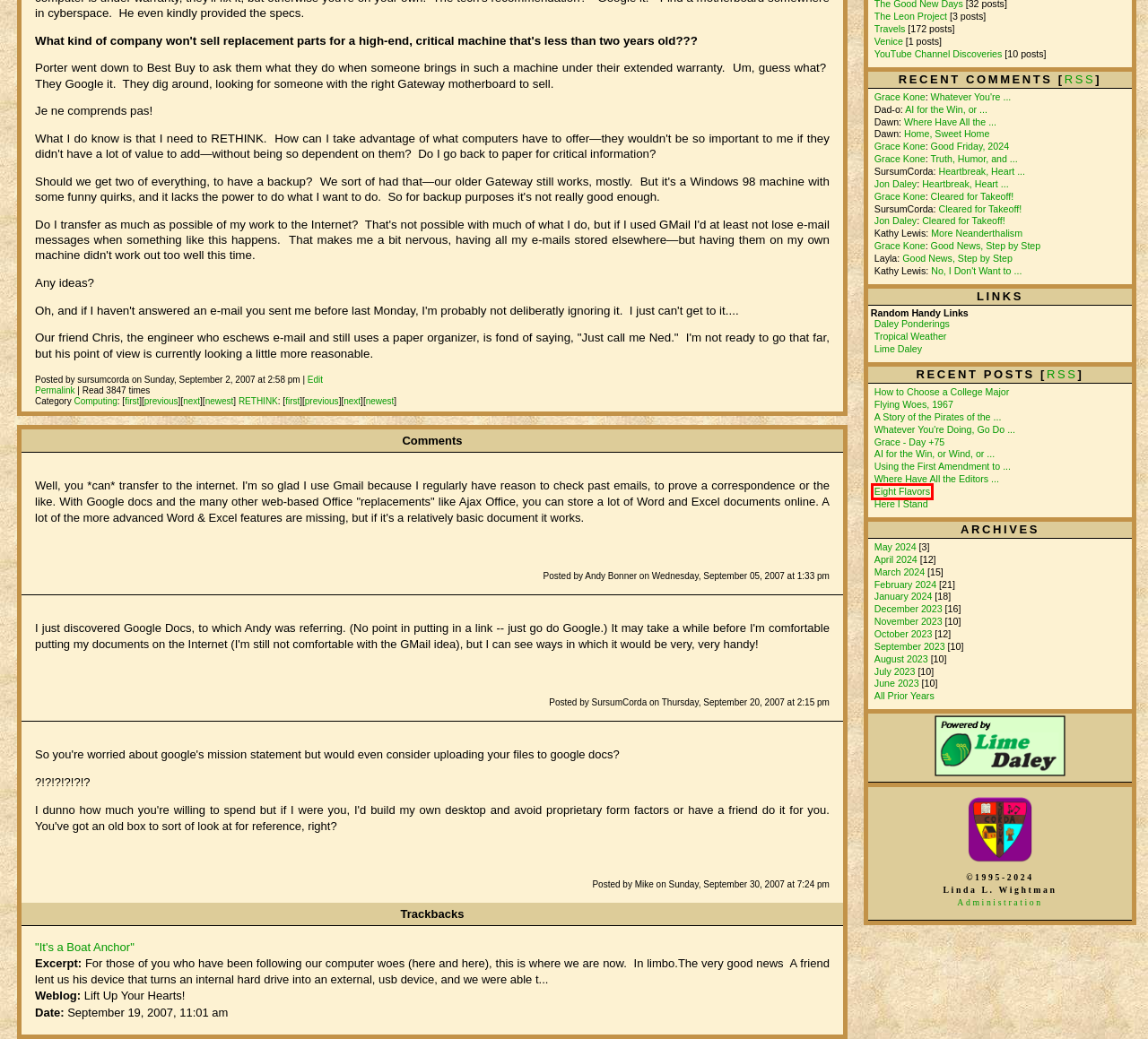You are given a screenshot of a webpage with a red rectangle bounding box around an element. Choose the best webpage description that matches the page after clicking the element in the bounding box. Here are the candidates:
A. Lift Up Your Hearts! | July 2023
B. Eight Flavors | Lift Up Your Hearts!
C. Truth, Humor, and My Father | Lift Up Your Hearts!
D. Whatever You're Doing, Go Do Something Else | Lift Up Your Hearts!
E. Where Have All the Editors Gone?  (Rhetorical Question) | Lift Up Your Hearts!
F. More Neanderthalism | Lift Up Your Hearts!
G. Lift Up Your Hearts! | September 2023
H. Flying Woes, 1967 | Lift Up Your Hearts!

B